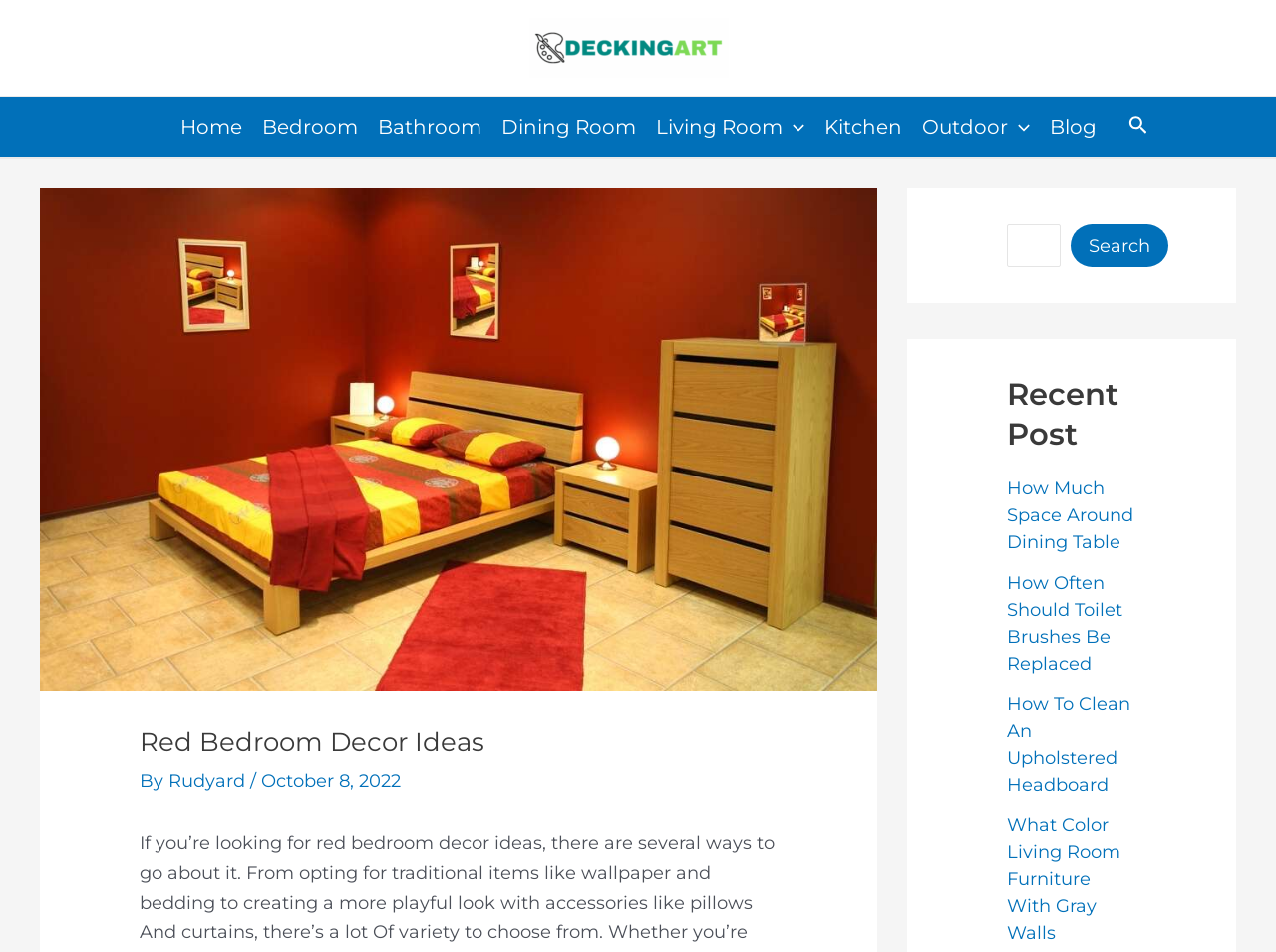Find the bounding box coordinates of the area to click in order to follow the instruction: "Click on the 'Owner LinkedIn' link".

None